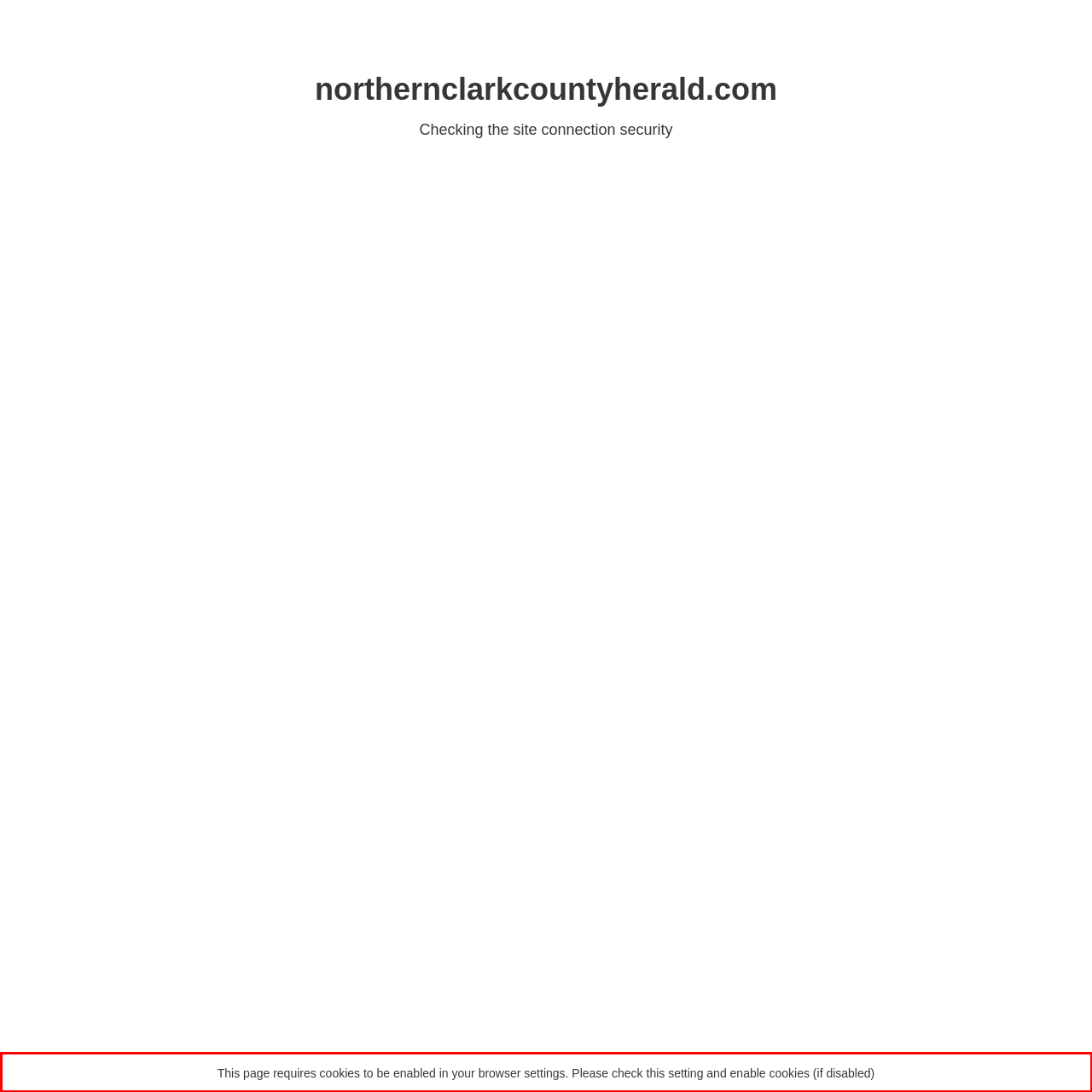Please recognize and transcribe the text located inside the red bounding box in the webpage image.

This page requires cookies to be enabled in your browser settings. Please check this setting and enable cookies (if disabled)